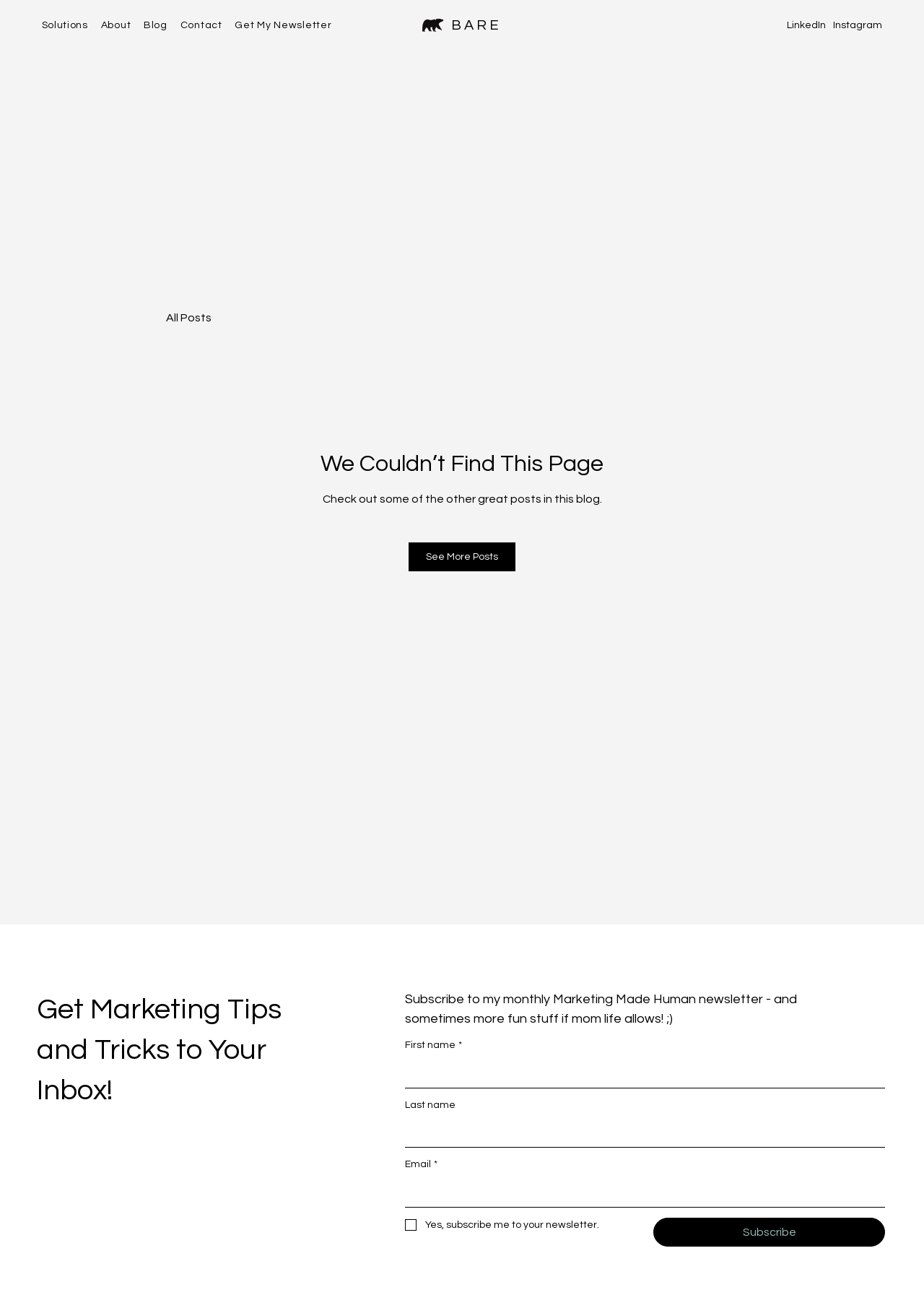Identify the bounding box coordinates of the clickable region to carry out the given instruction: "Get My Newsletter".

[0.254, 0.015, 0.373, 0.024]